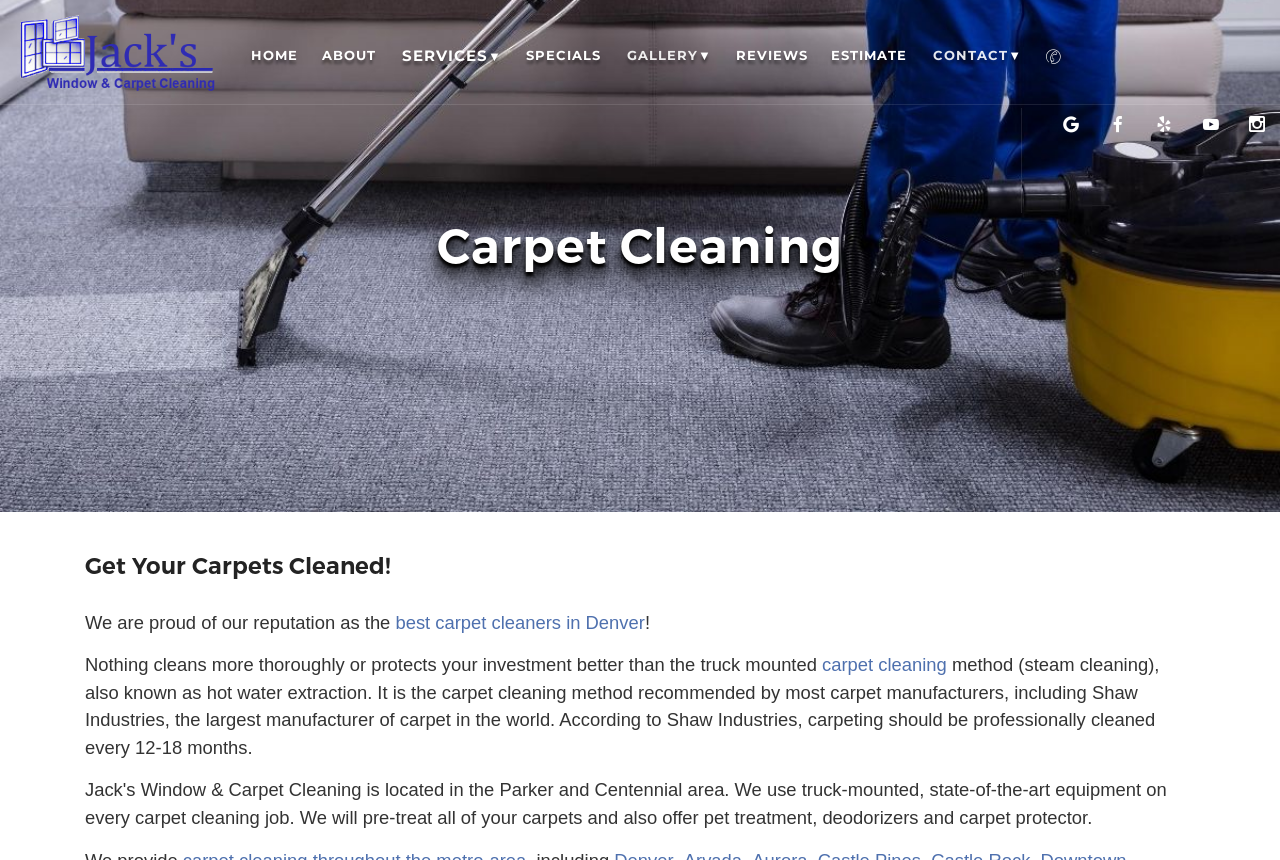Please identify the bounding box coordinates of the region to click in order to complete the task: "Click the ABOUT link". The coordinates must be four float numbers between 0 and 1, specified as [left, top, right, bottom].

[0.238, 0.003, 0.299, 0.126]